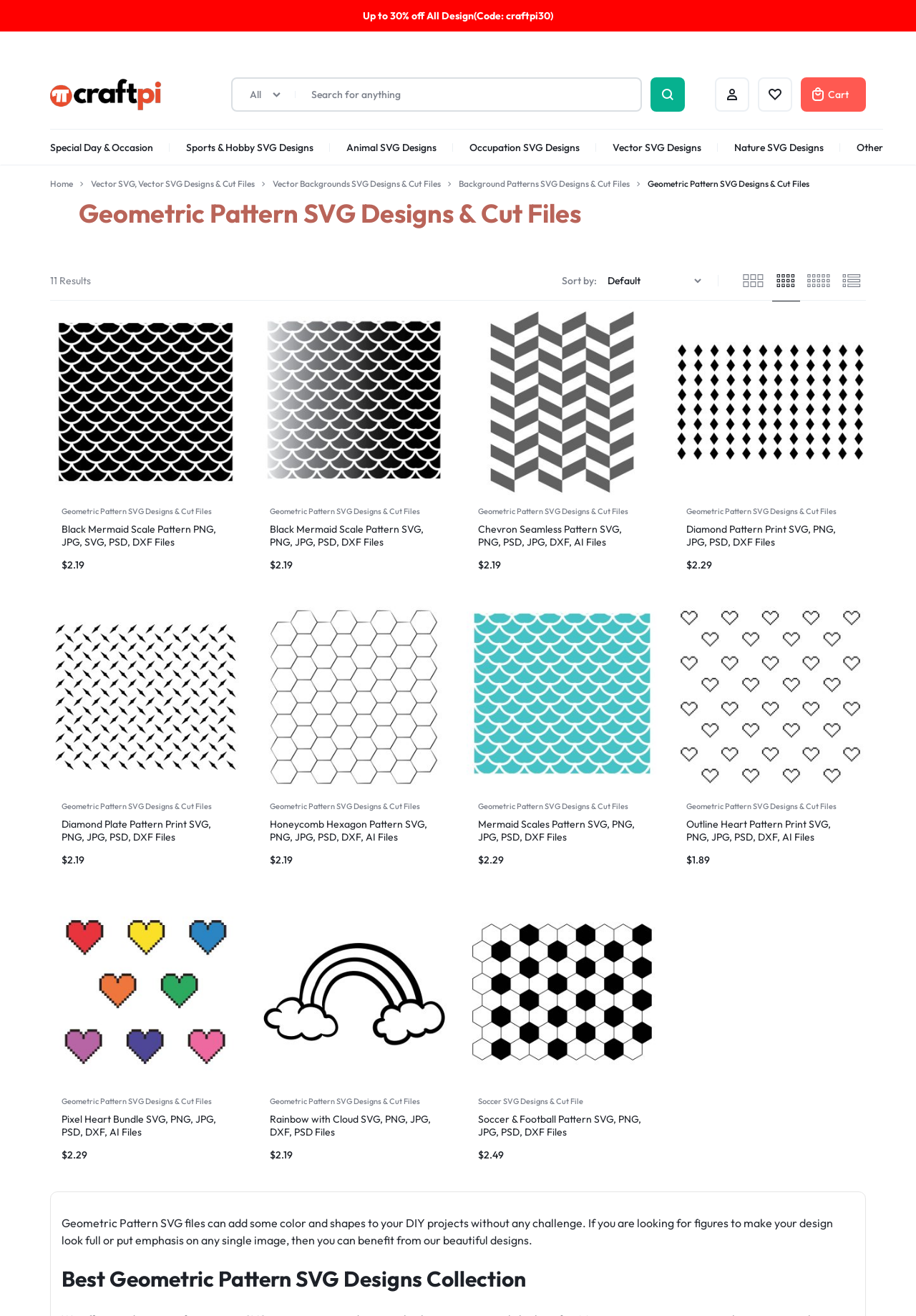Answer the following query with a single word or phrase:
What is the purpose of the 'Cart' link?

View cart